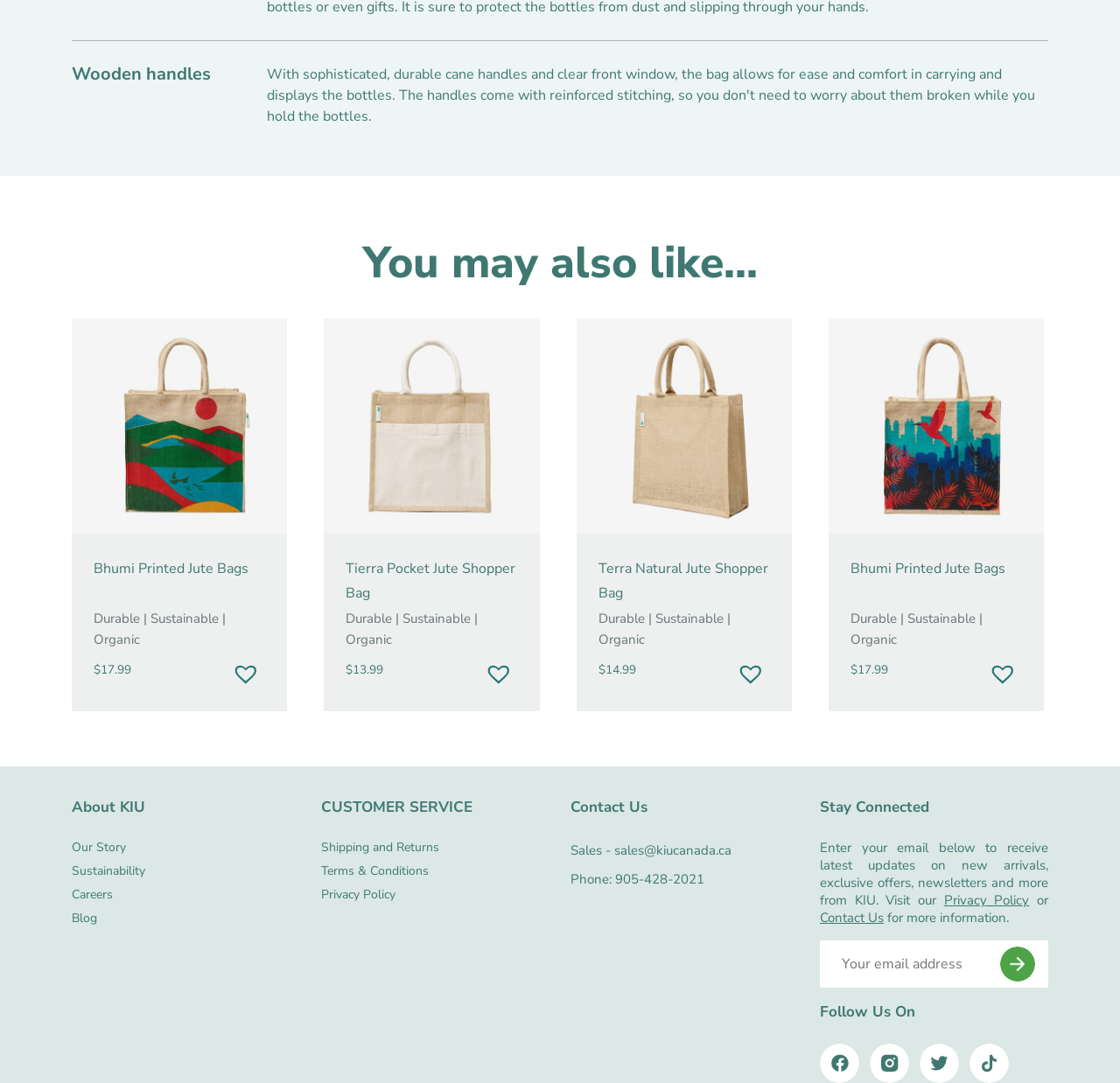Please find the bounding box coordinates for the clickable element needed to perform this instruction: "Read the blog".

None